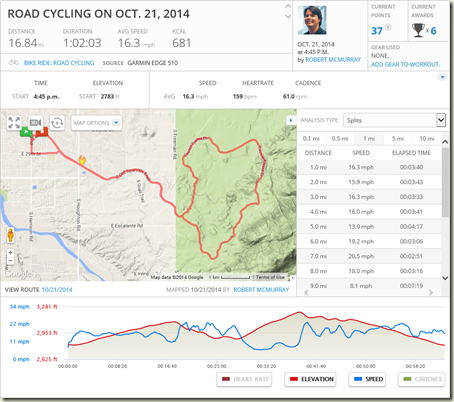Explain the image in detail, mentioning the main subjects and background elements.

This image depicts detailed statistics from a cycling ride conducted on October 21, 2014, logged by Robert McMurray. The ride covers a distance of 16.84 miles and took a total duration of 1 hour, 2 minutes, and 3 seconds, showcasing an average speed of 16.3 mph. An accompanying Garmin Edge 510 device tracks various metrics. 

The map illustrates the route taken, marked in red, with geographical features depicted. To the right, various statistics reflect the rider's performance, including start elevation at 2,781 feet and heart rate data peaking at 159 bpm. The bottom section presents an analysis graph for heart rate, elevation, speed, and cadence during the ride, providing a comprehensive overview of performance metrics as the cyclist navigated through different terrain, with speed variations recorded throughout the journey. 

Overall, this visual captures the essence of a structured cycling workout, combining both the scenic route and detailed performance analytics.